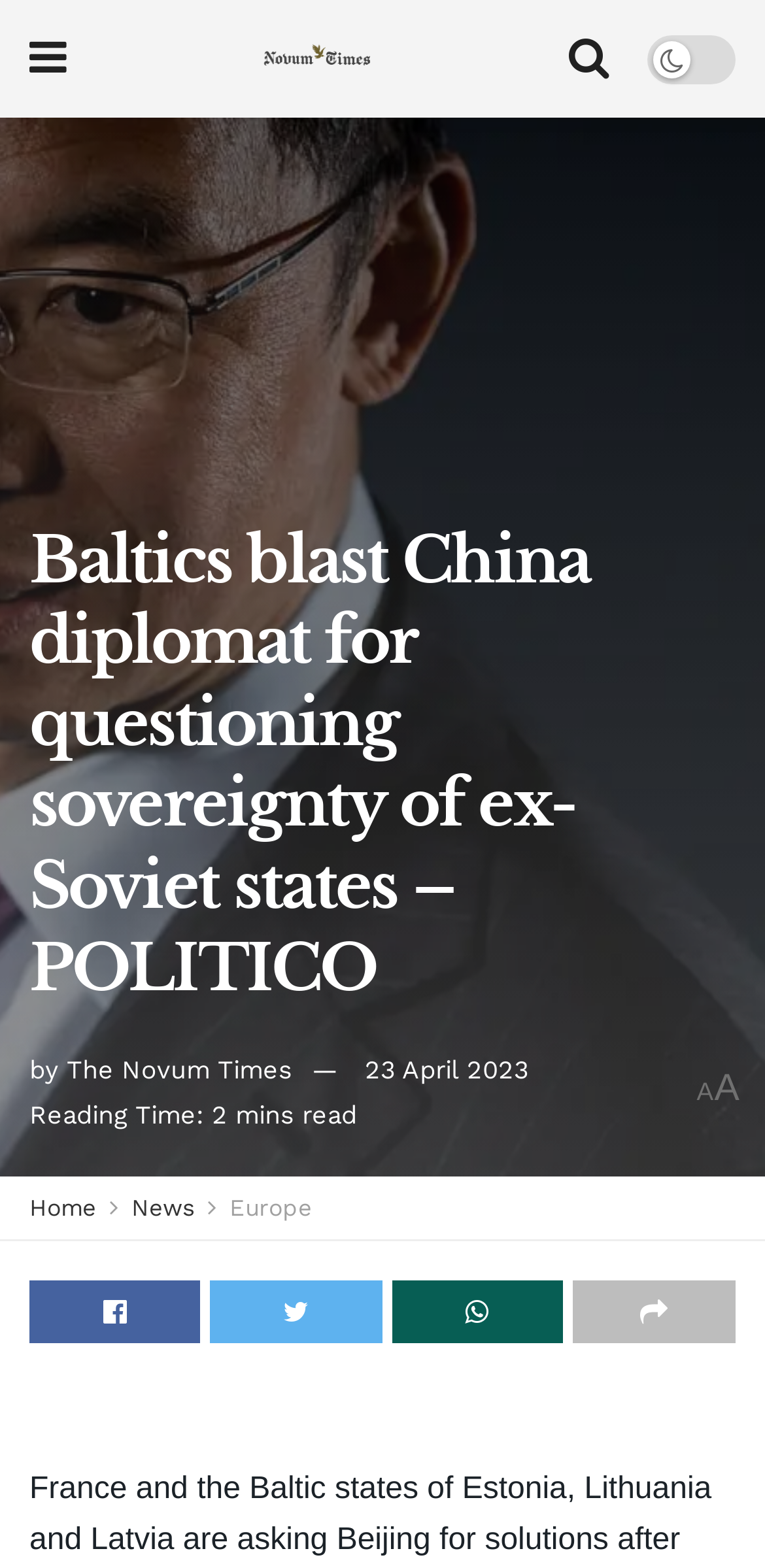How many minutes does it take to read the article?
Answer the question with a detailed and thorough explanation.

I found the answer by looking at the section below the article title, where the reading time is usually displayed. The text 'Reading Time: 2 mins read' indicates that it takes 2 minutes to read the article.